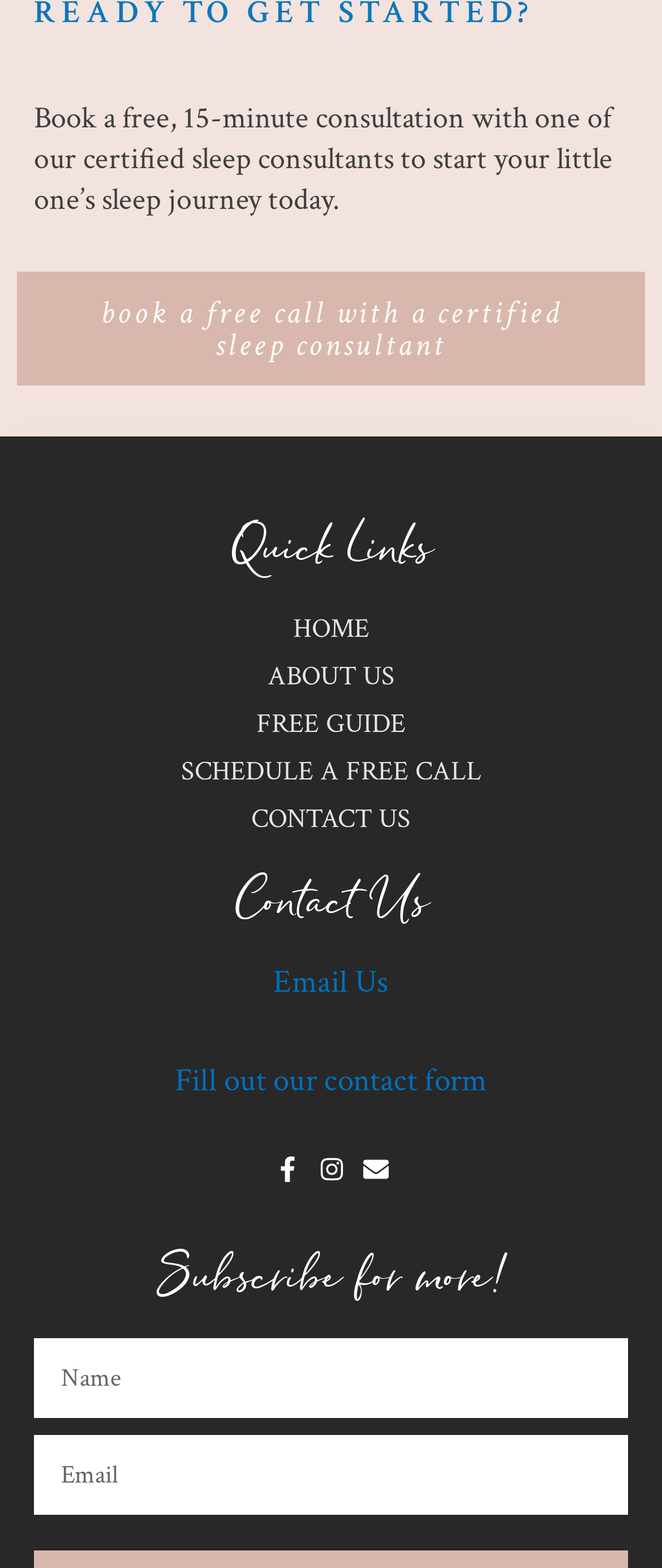Determine the bounding box coordinates of the target area to click to execute the following instruction: "Enter First Name."

[0.051, 0.854, 0.949, 0.904]